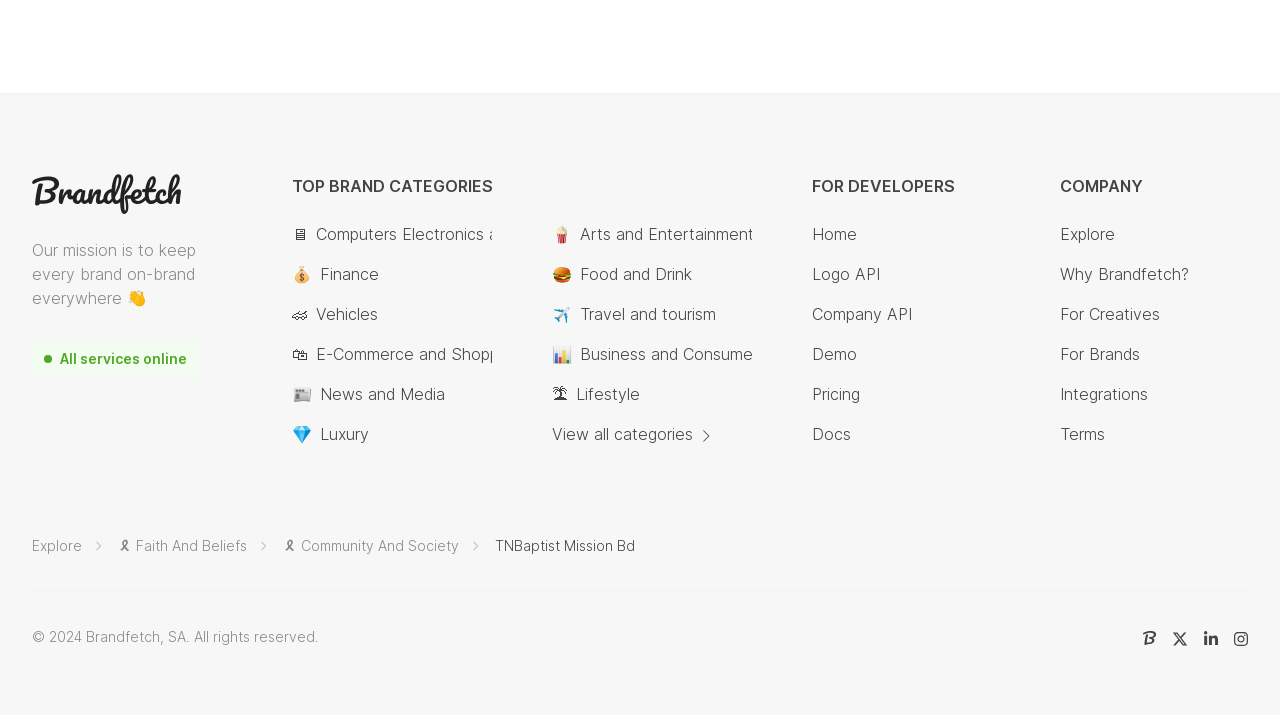Please determine the bounding box coordinates for the element that should be clicked to follow these instructions: "View all categories".

[0.431, 0.59, 0.541, 0.624]